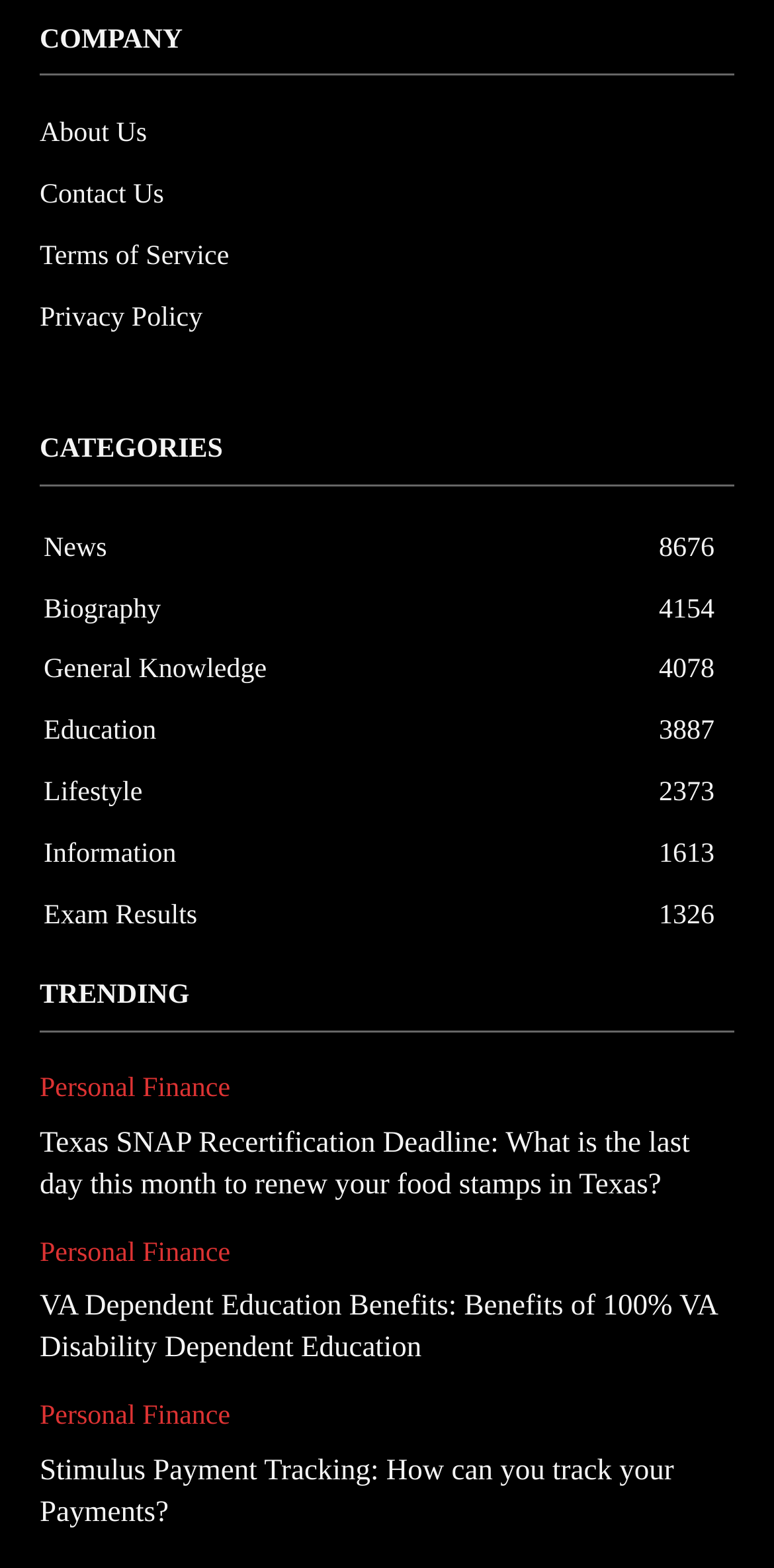How many personal finance links are there?
From the details in the image, provide a complete and detailed answer to the question.

There are three links with the text 'Personal Finance', located at bounding box coordinates [0.051, 0.685, 0.298, 0.706], [0.051, 0.79, 0.298, 0.811], and [0.051, 0.895, 0.298, 0.916].